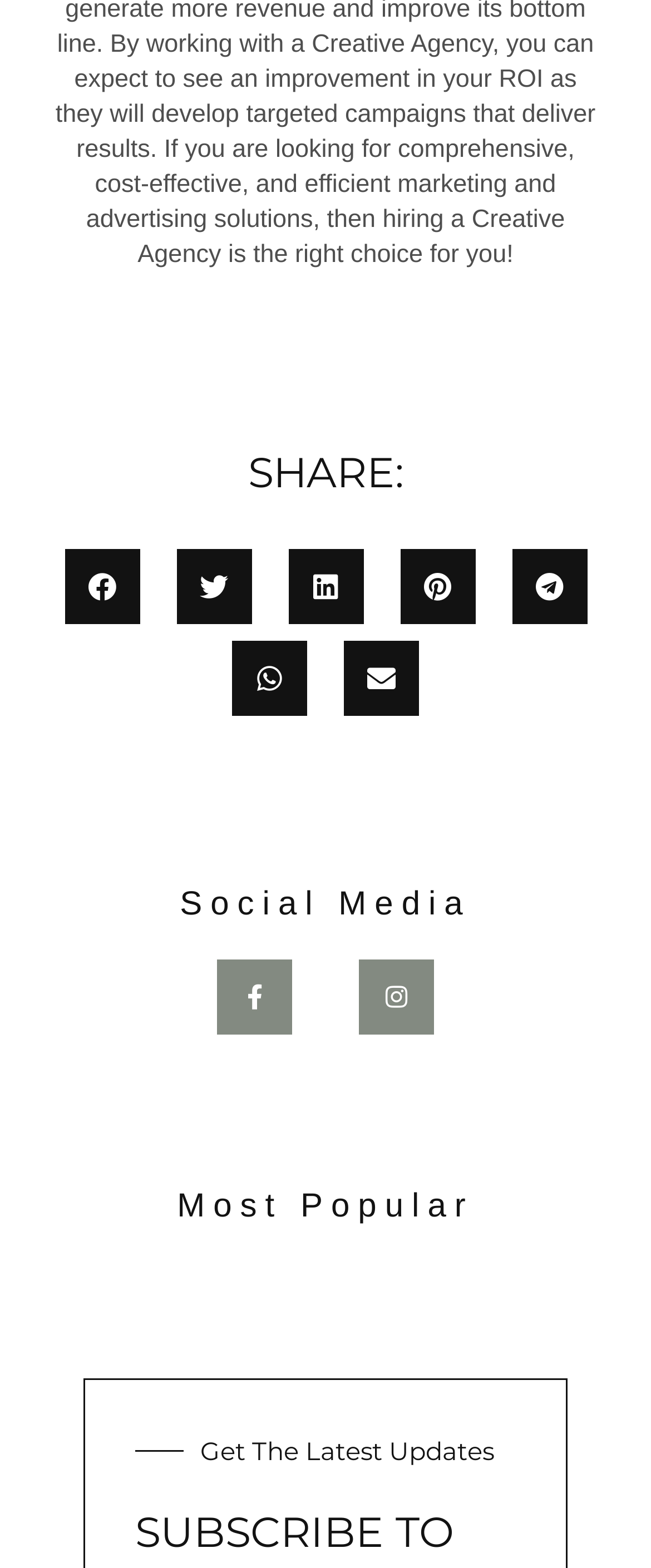Please find the bounding box for the following UI element description. Provide the coordinates in (top-left x, top-left y, bottom-right x, bottom-right y) format, with values between 0 and 1: aria-label="Share on whatsapp"

[0.356, 0.409, 0.472, 0.457]